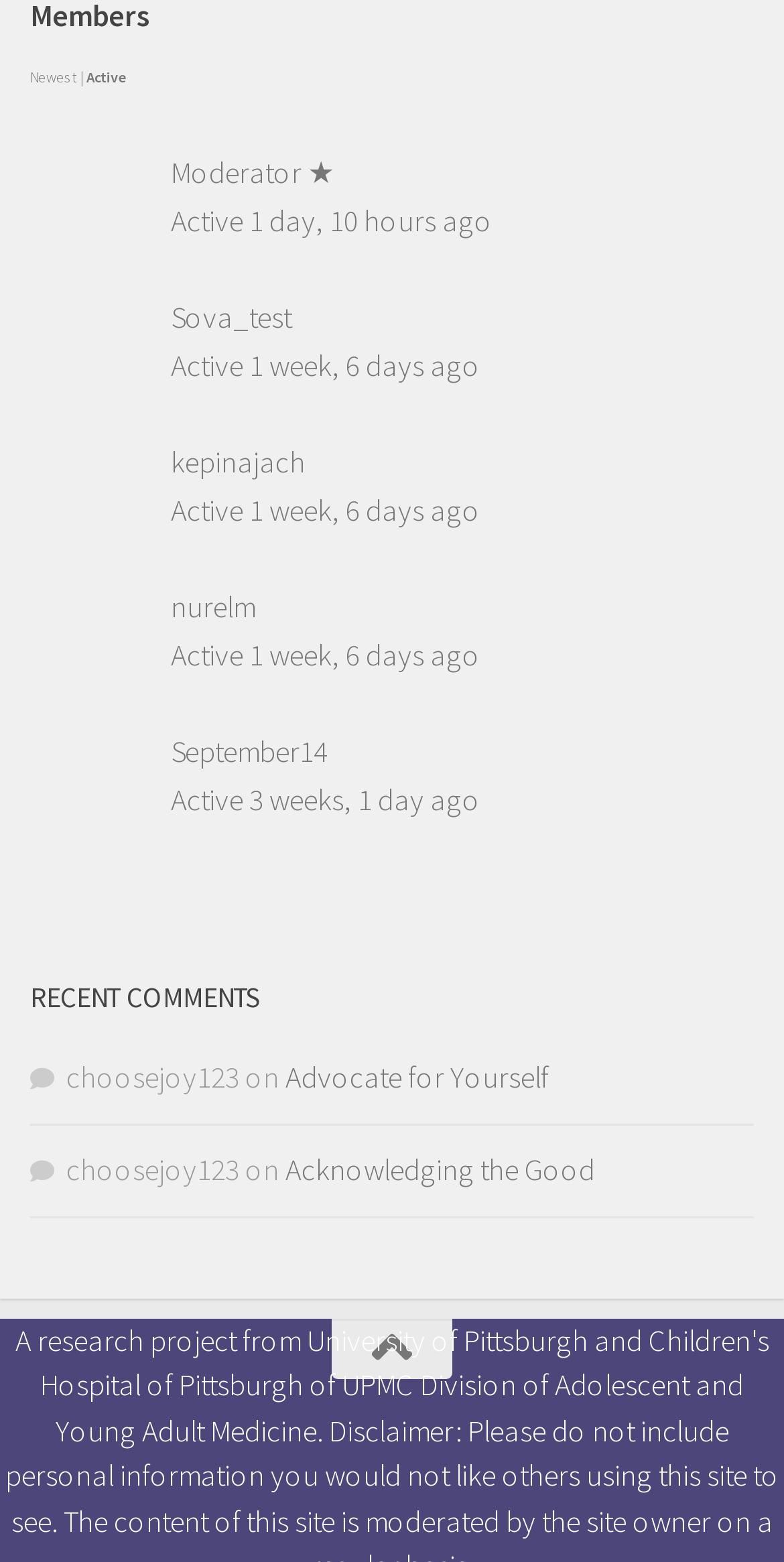Identify the bounding box coordinates of the element that should be clicked to fulfill this task: "Click on The Photos 2". The coordinates should be provided as four float numbers between 0 and 1, i.e., [left, top, right, bottom].

None